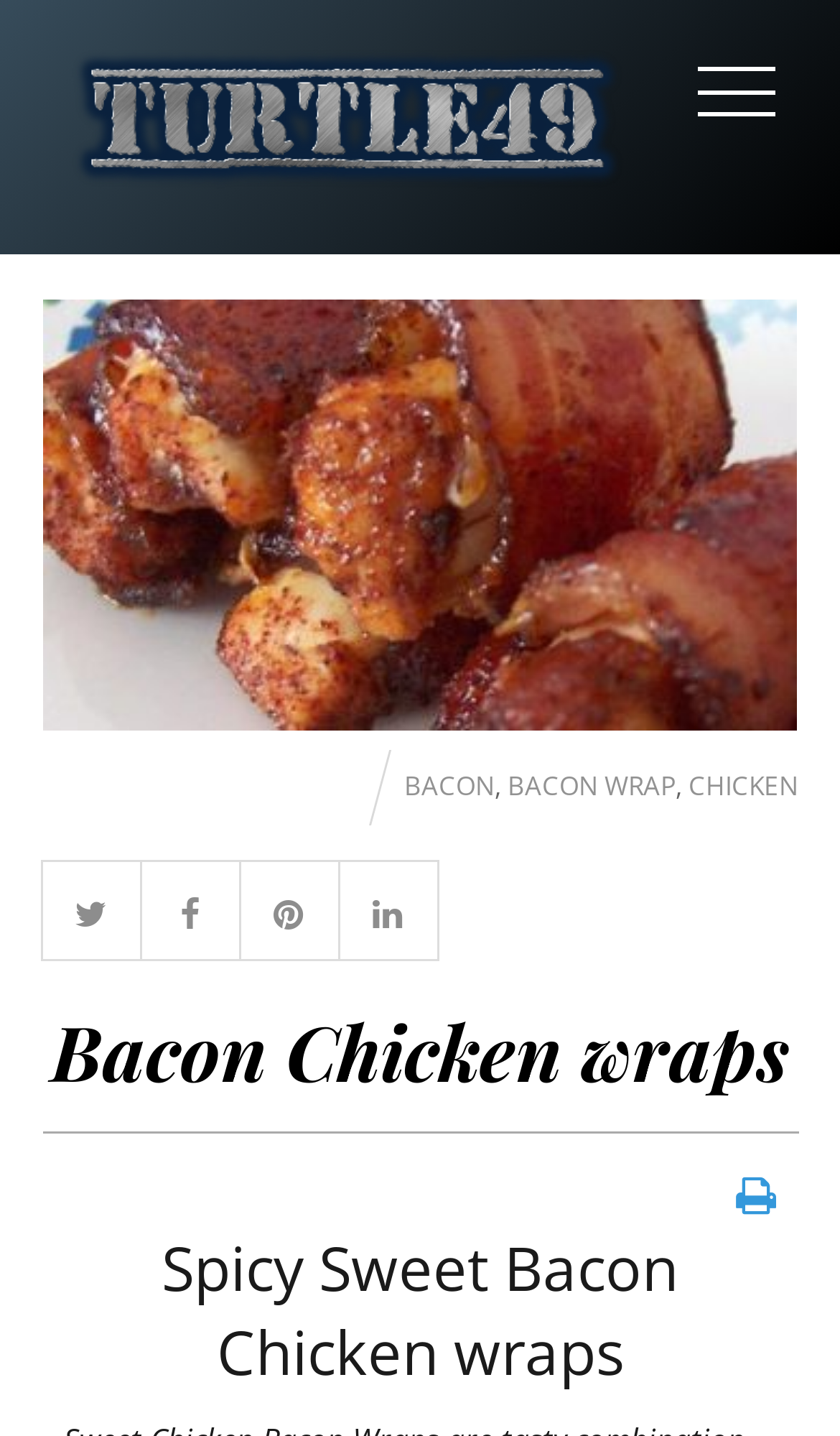How many types of wraps are shown?
Answer with a single word or phrase by referring to the visual content.

2